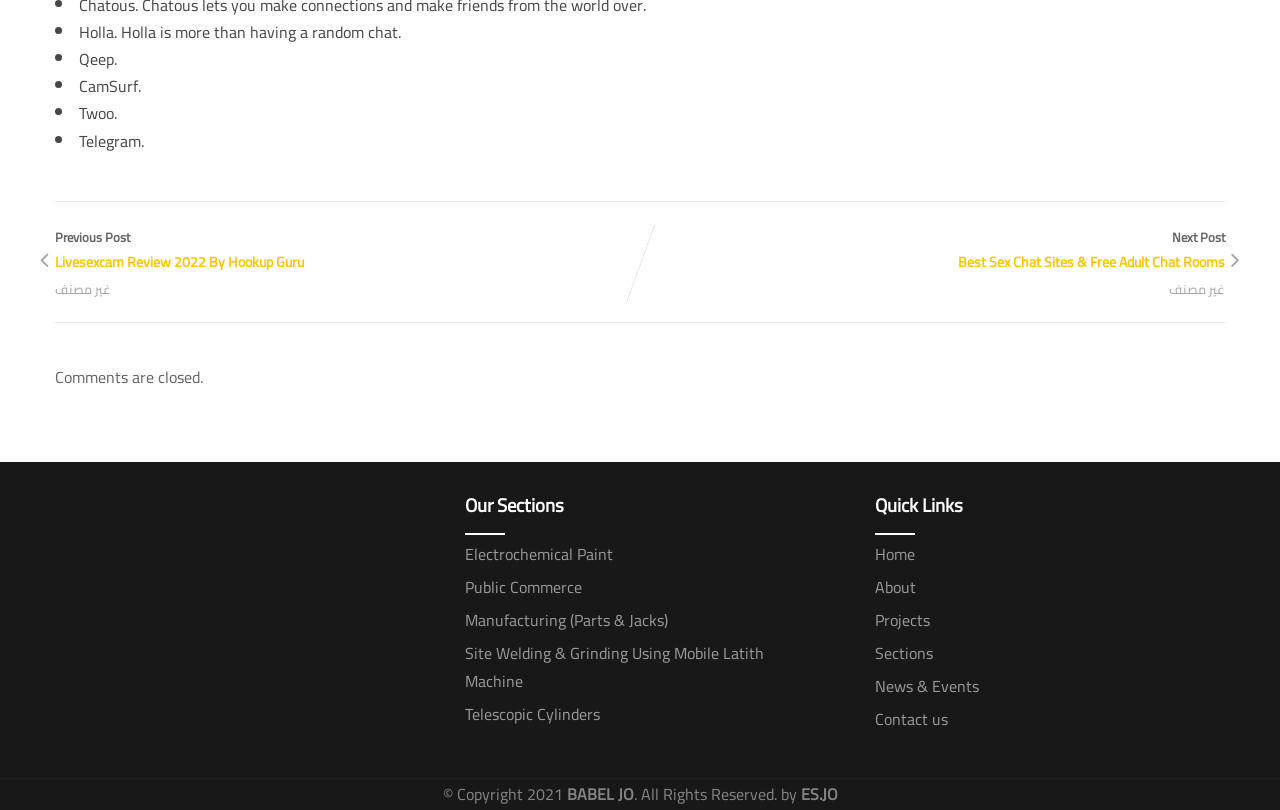Please answer the following question using a single word or phrase: 
What is the copyright year?

2021